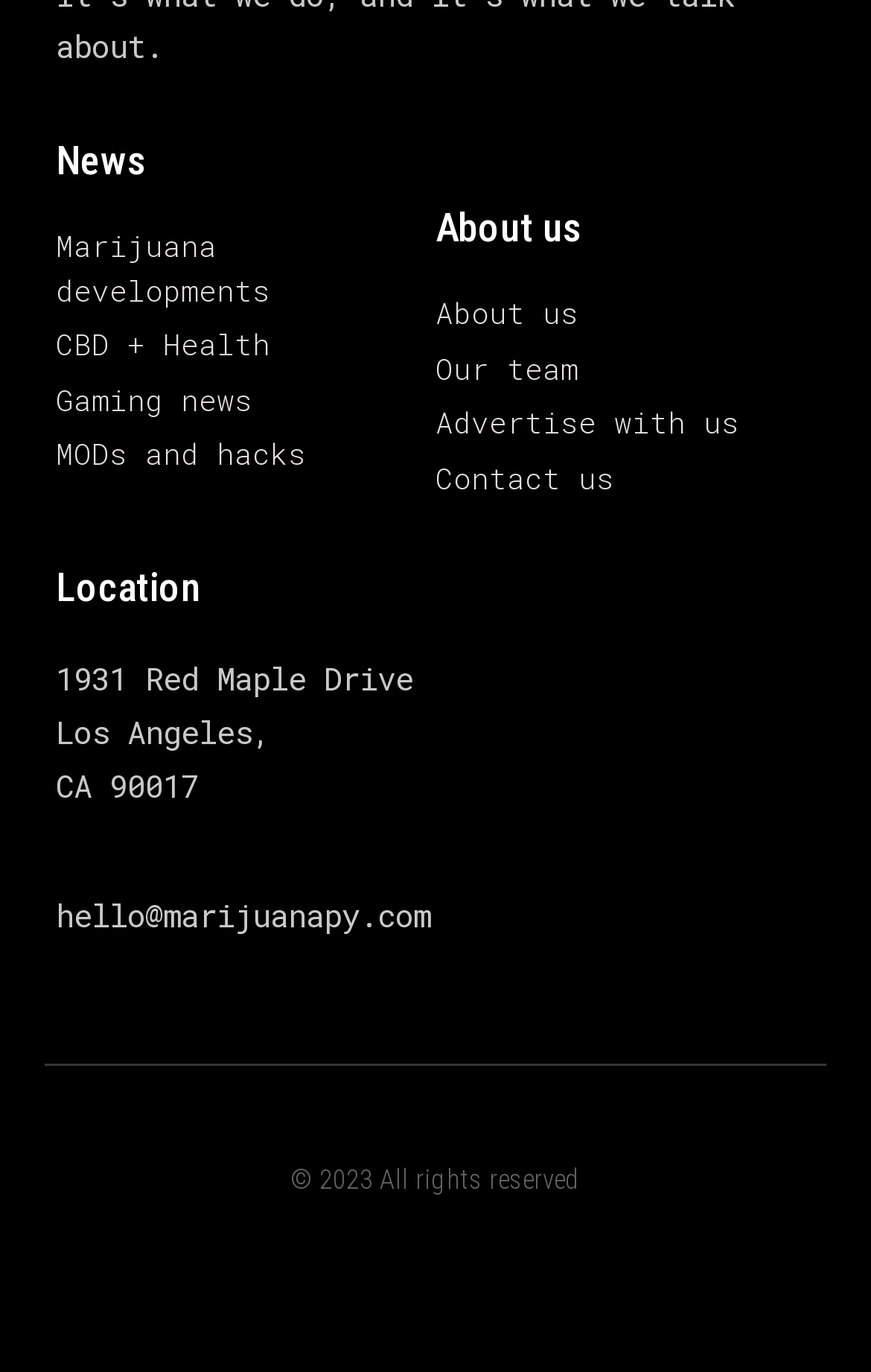Please find the bounding box for the UI component described as follows: "Facebook".

[0.238, 0.911, 0.277, 0.935]